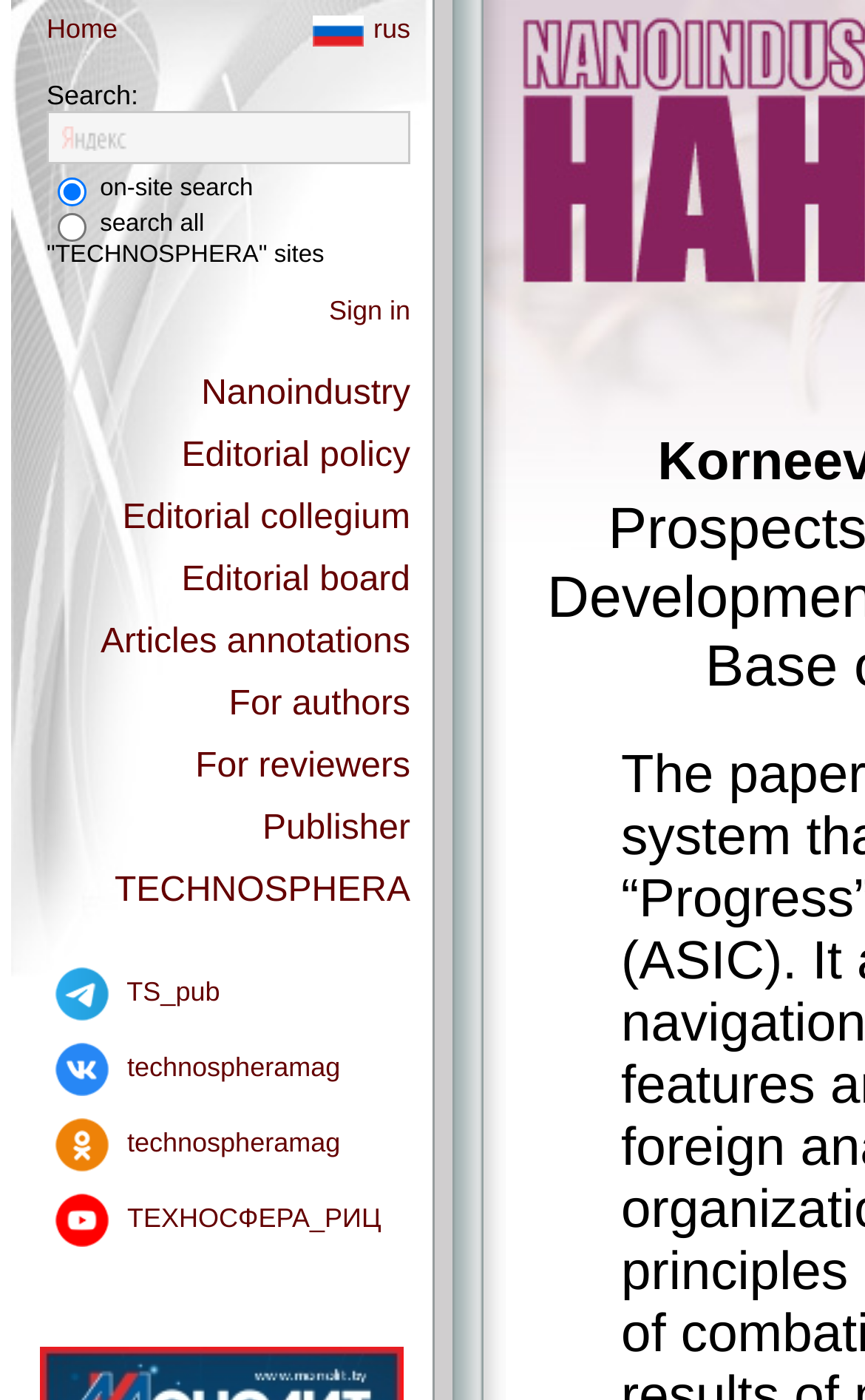Pinpoint the bounding box coordinates of the area that must be clicked to complete this instruction: "Click the 'Home' link".

[0.054, 0.01, 0.136, 0.032]